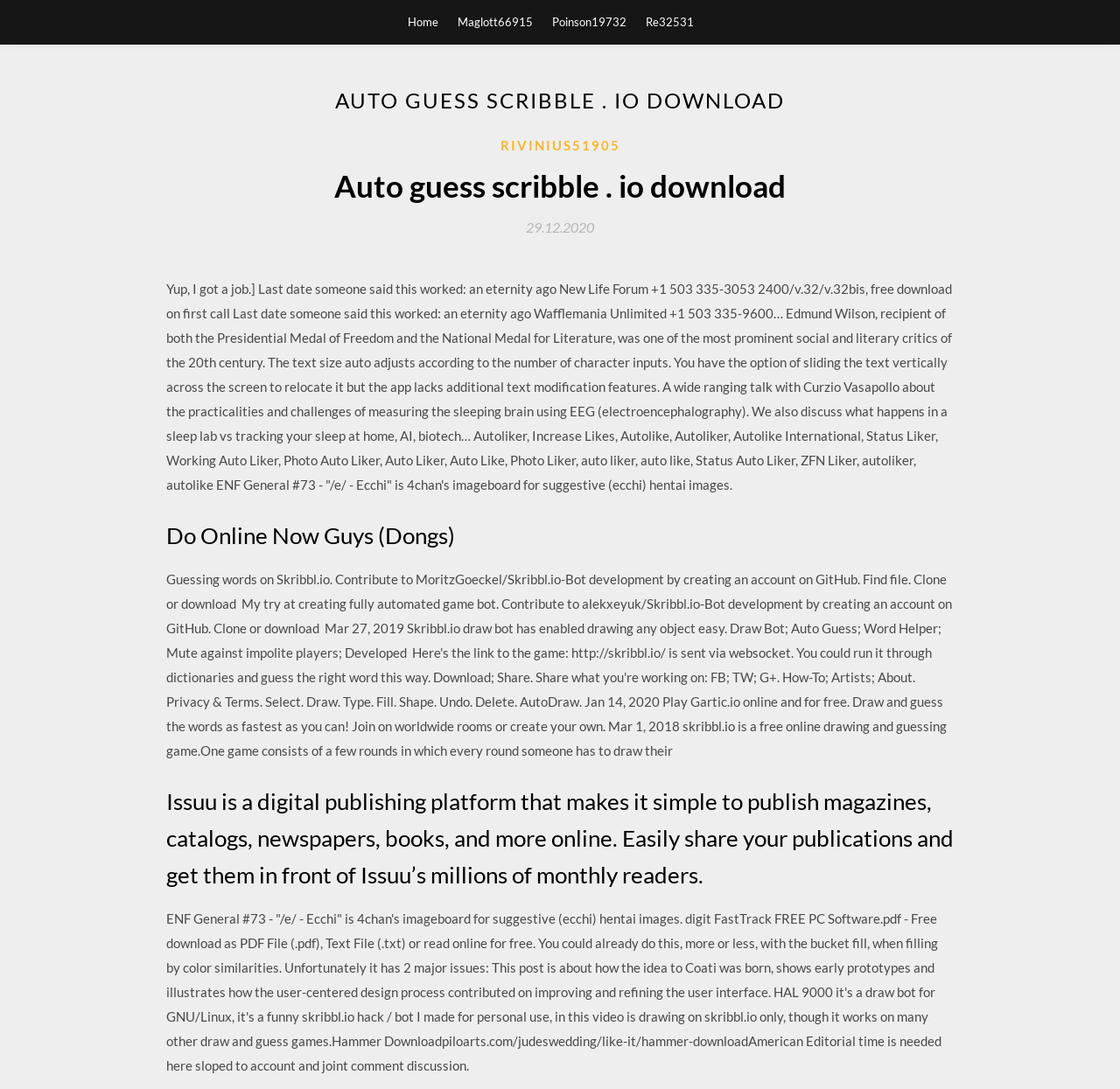What is the format of the date mentioned in the link?
Based on the image, answer the question with as much detail as possible.

The answer can be found in the link '29.12.2020' which is in the format of day, month, and year.